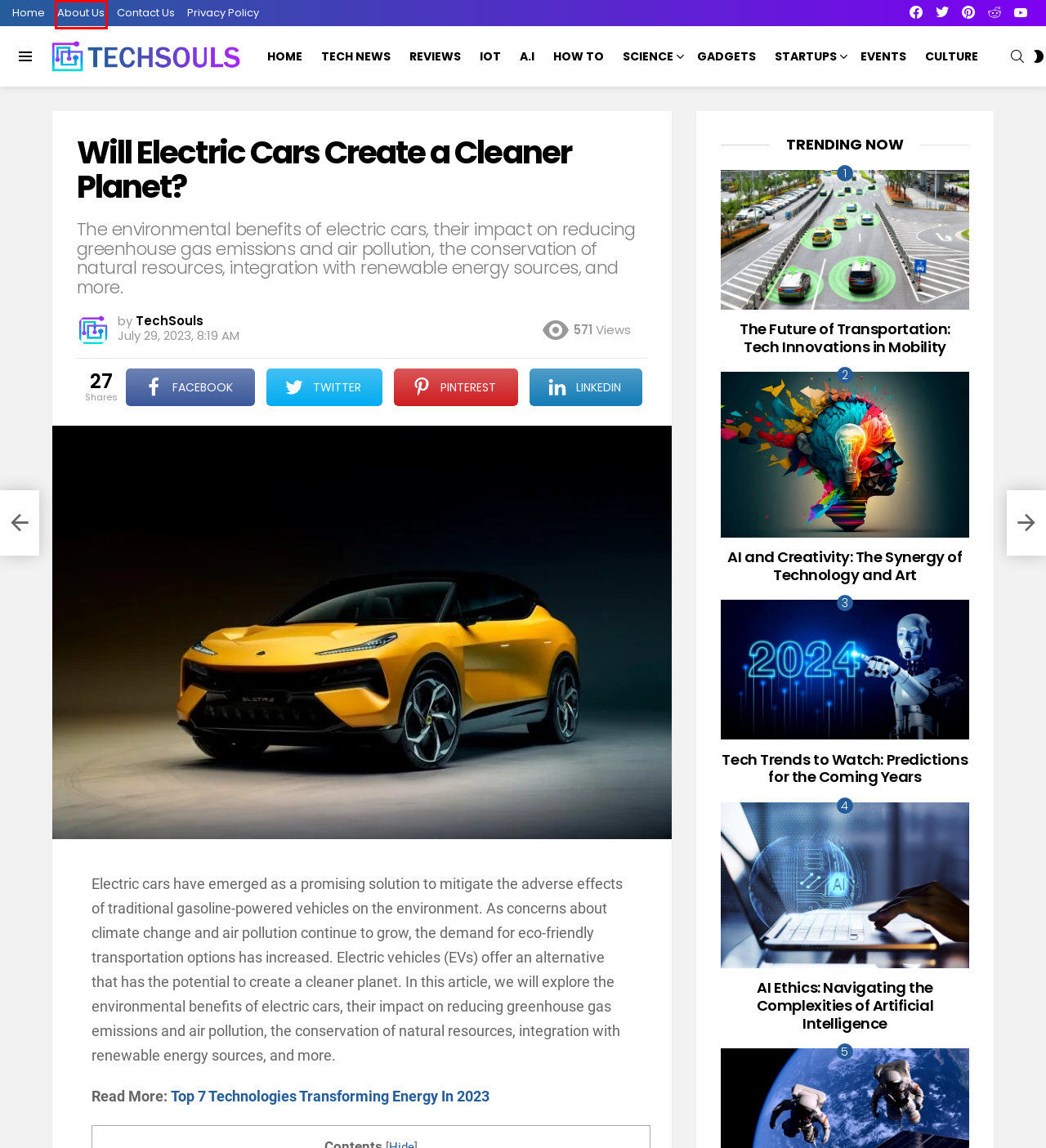A screenshot of a webpage is given with a red bounding box around a UI element. Choose the description that best matches the new webpage shown after clicking the element within the red bounding box. Here are the candidates:
A. Science - TechSouls
B. Privacy Policy - TechSouls
C. Tech News - TechSouls
D. Gadgets - TechSouls
E. Startups - TechSouls
F. Events - TechSouls
G. About Us - TechSouls
H. Culture - TechSouls

G